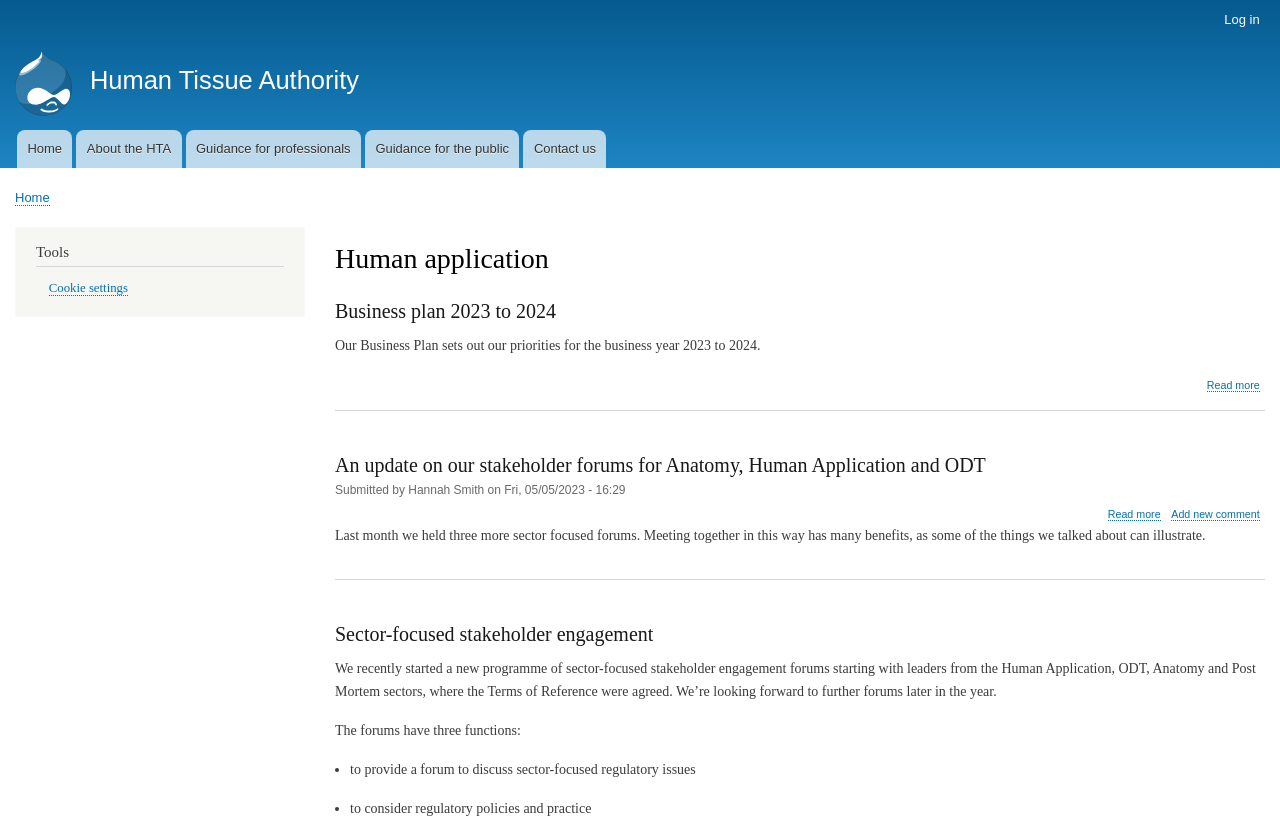Using the information shown in the image, answer the question with as much detail as possible: What is the name of the organization?

I determined the answer by looking at the link 'Human Tissue Authority' with a bounding box of [0.07, 0.08, 0.28, 0.113], which suggests it is the name of the organization.